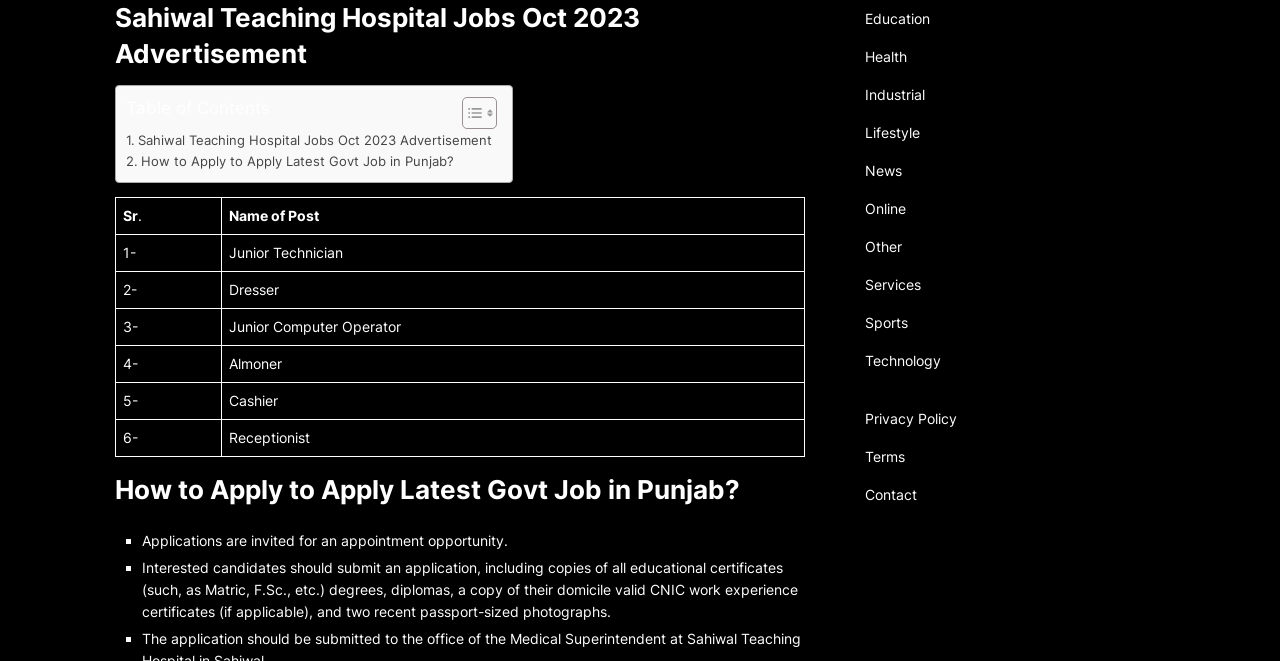How many categories are listed at the bottom?
Refer to the image and provide a one-word or short phrase answer.

11